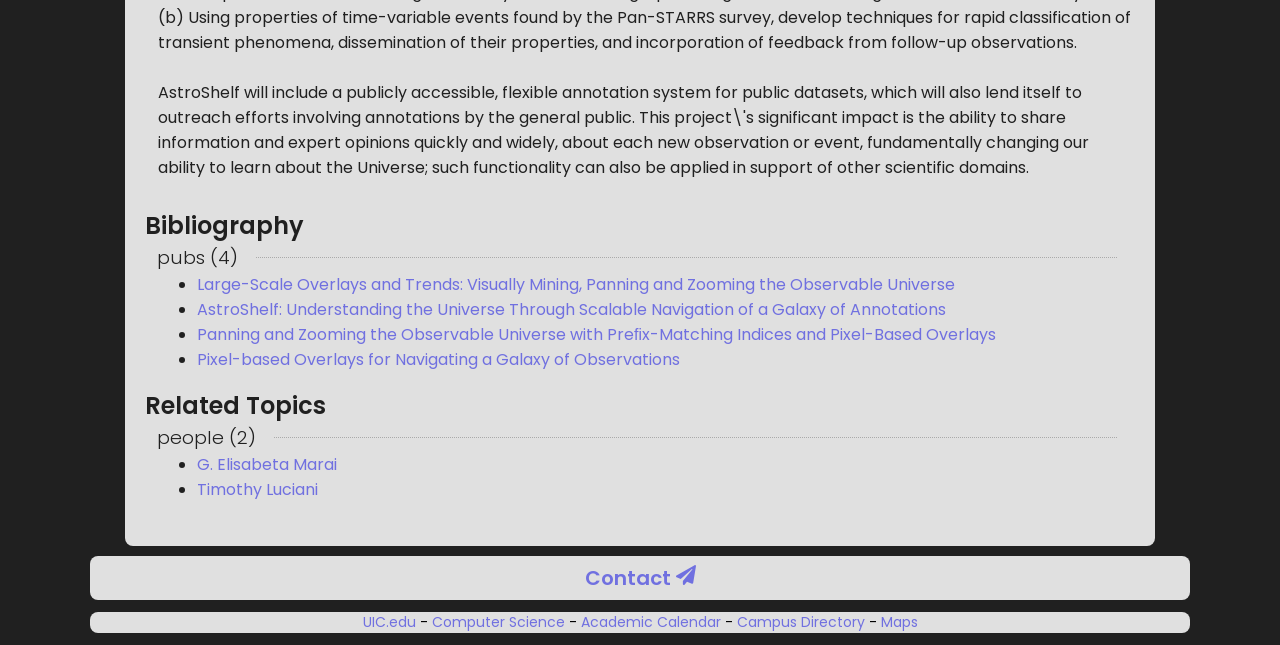What is the last link under 'people'? Please answer the question using a single word or phrase based on the image.

Timothy Luciani